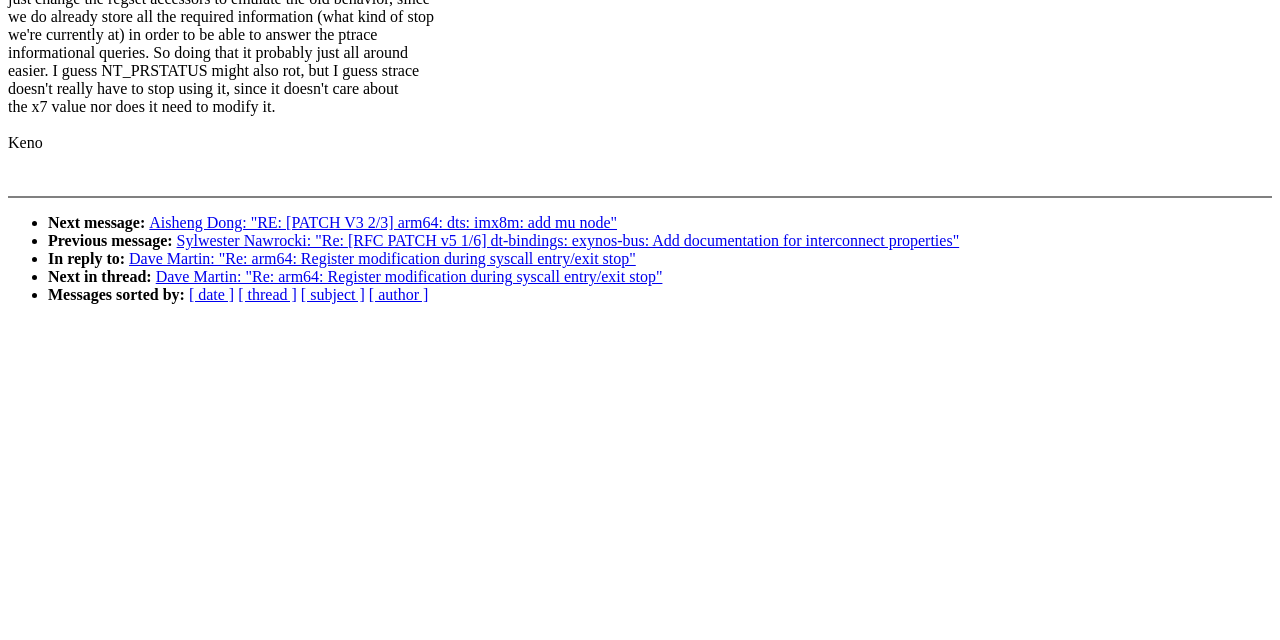Please specify the bounding box coordinates in the format (top-left x, top-left y, bottom-right x, bottom-right y), with all values as floating point numbers between 0 and 1. Identify the bounding box of the UI element described by: [ thread ]

[0.186, 0.448, 0.232, 0.474]